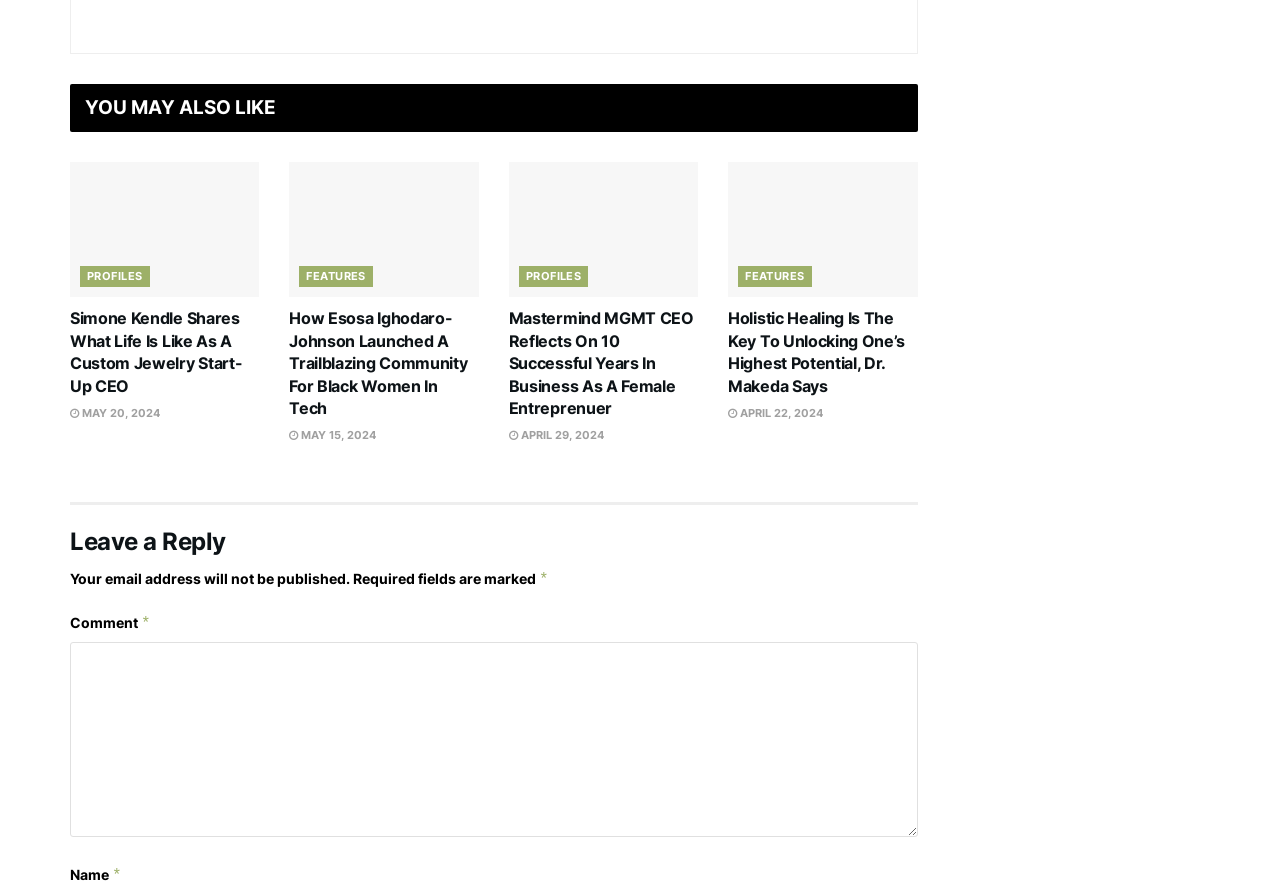What is the purpose of the text field labeled 'Comment *'?
Refer to the image and provide a one-word or short phrase answer.

Leave a comment